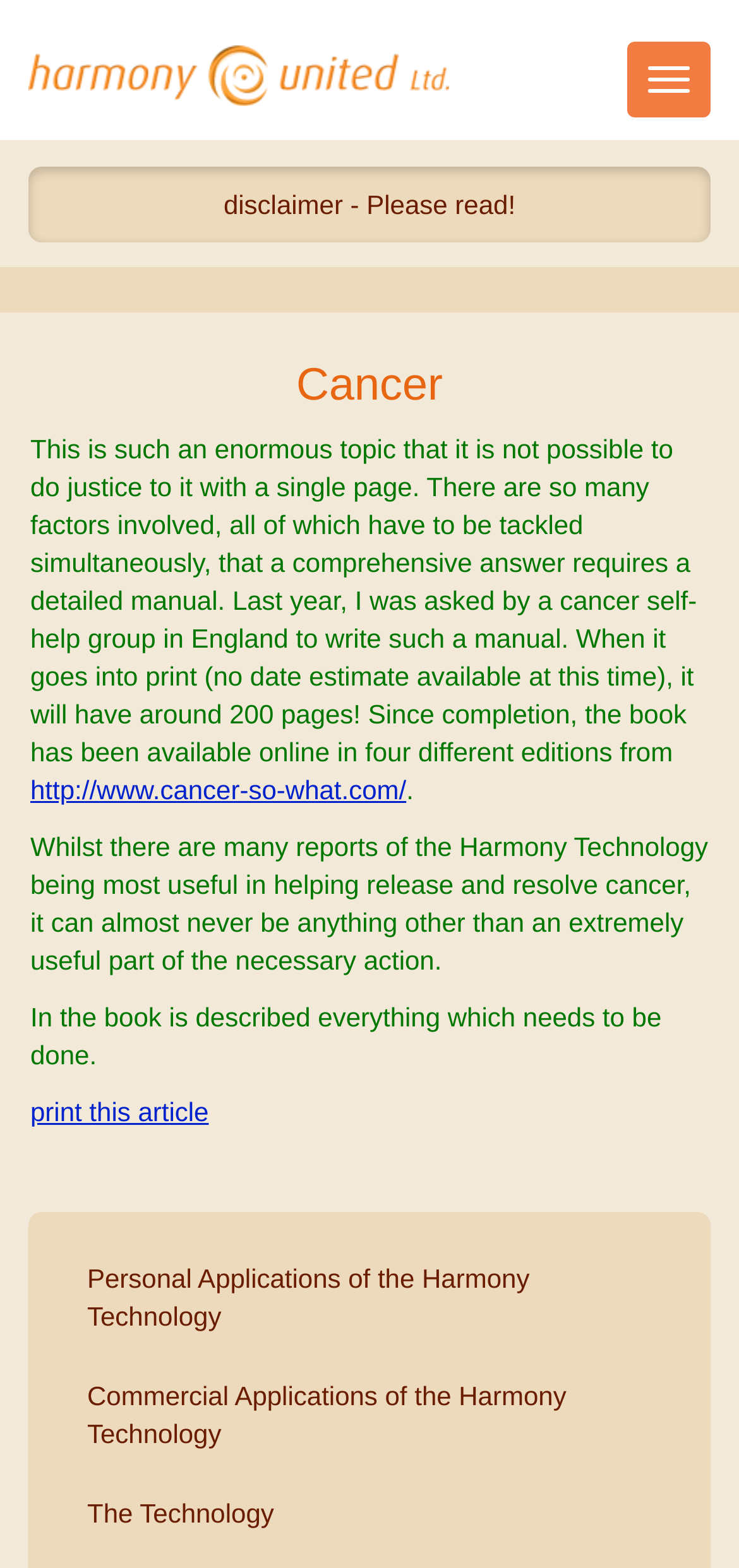Please find the bounding box coordinates of the element's region to be clicked to carry out this instruction: "Read disclaimer".

[0.038, 0.106, 0.962, 0.155]